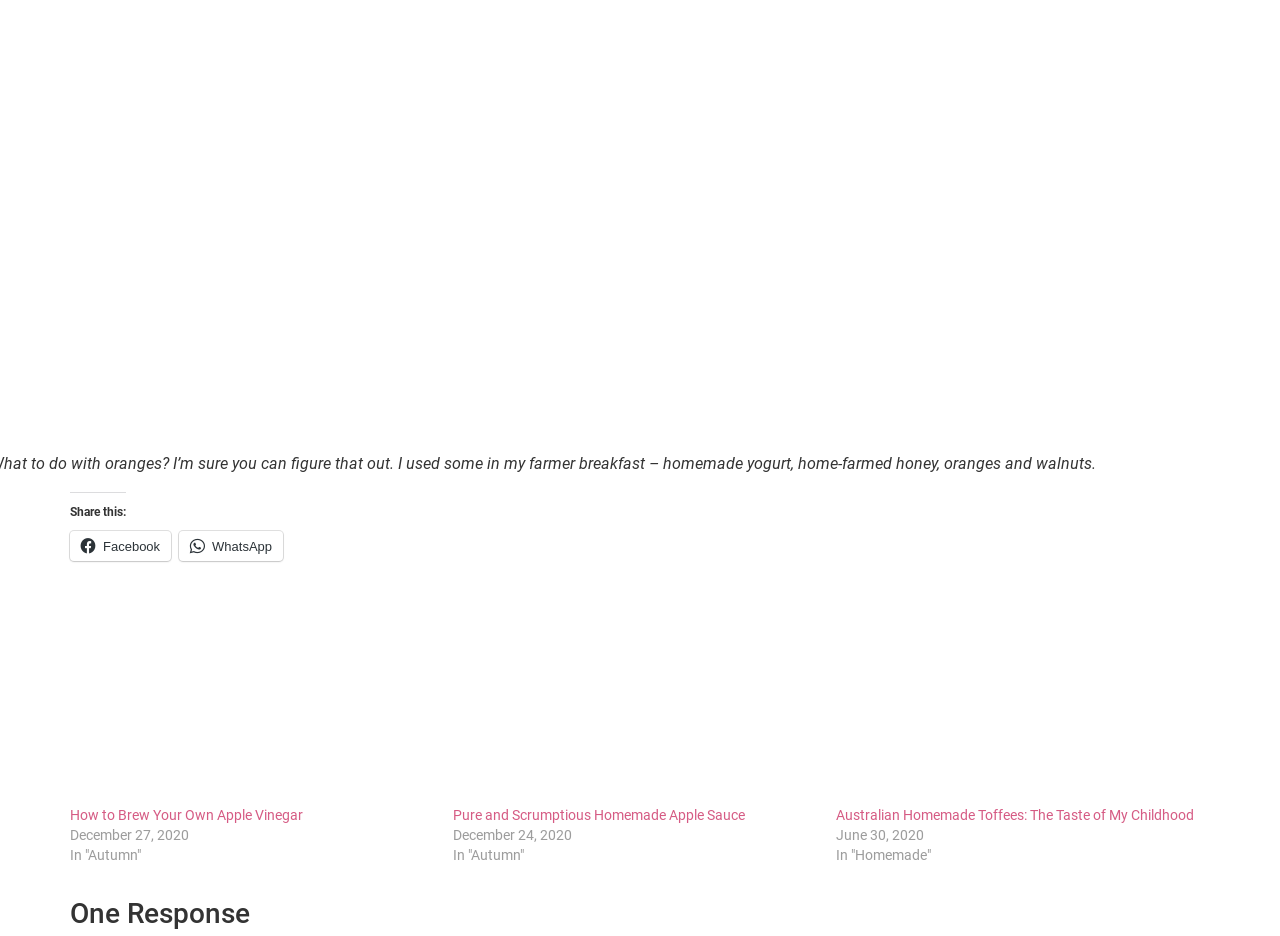Please specify the bounding box coordinates for the clickable region that will help you carry out the instruction: "Check out 'Australian Homemade Toffees: The Taste of My Childhood'".

[0.653, 0.646, 0.936, 0.86]